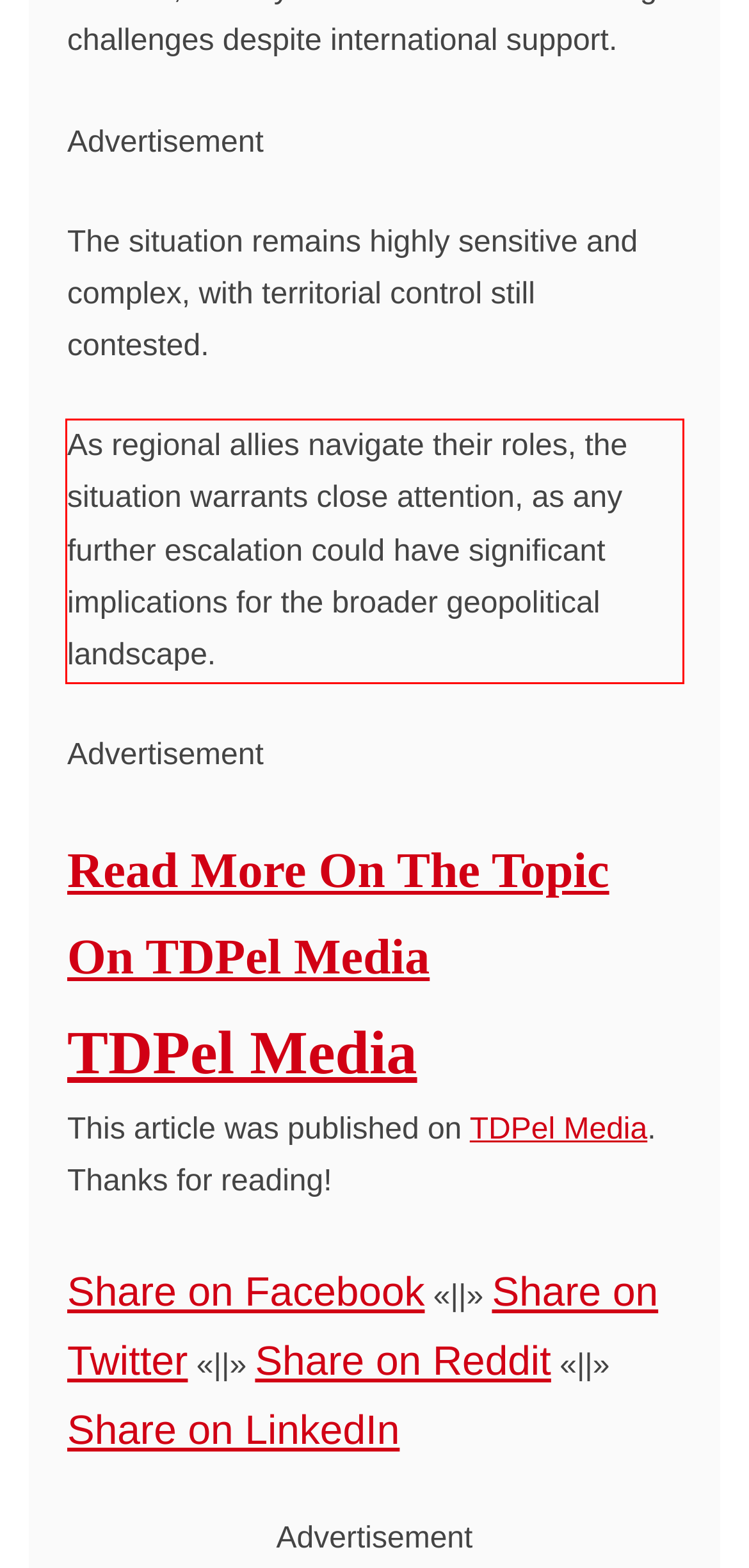Perform OCR on the text inside the red-bordered box in the provided screenshot and output the content.

As regional allies navigate their roles, the situation warrants close attention, as any further escalation could have significant implications for the broader geopolitical landscape.